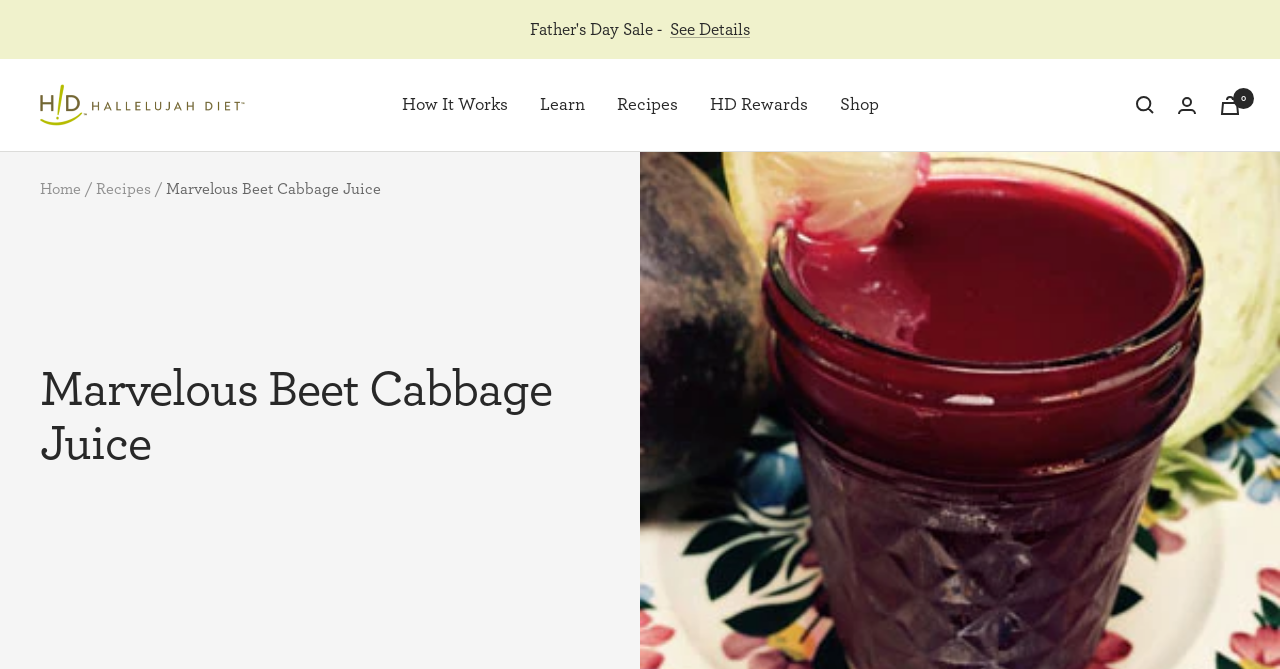Kindly provide the bounding box coordinates of the section you need to click on to fulfill the given instruction: "go to How It Works page".

[0.314, 0.134, 0.396, 0.181]